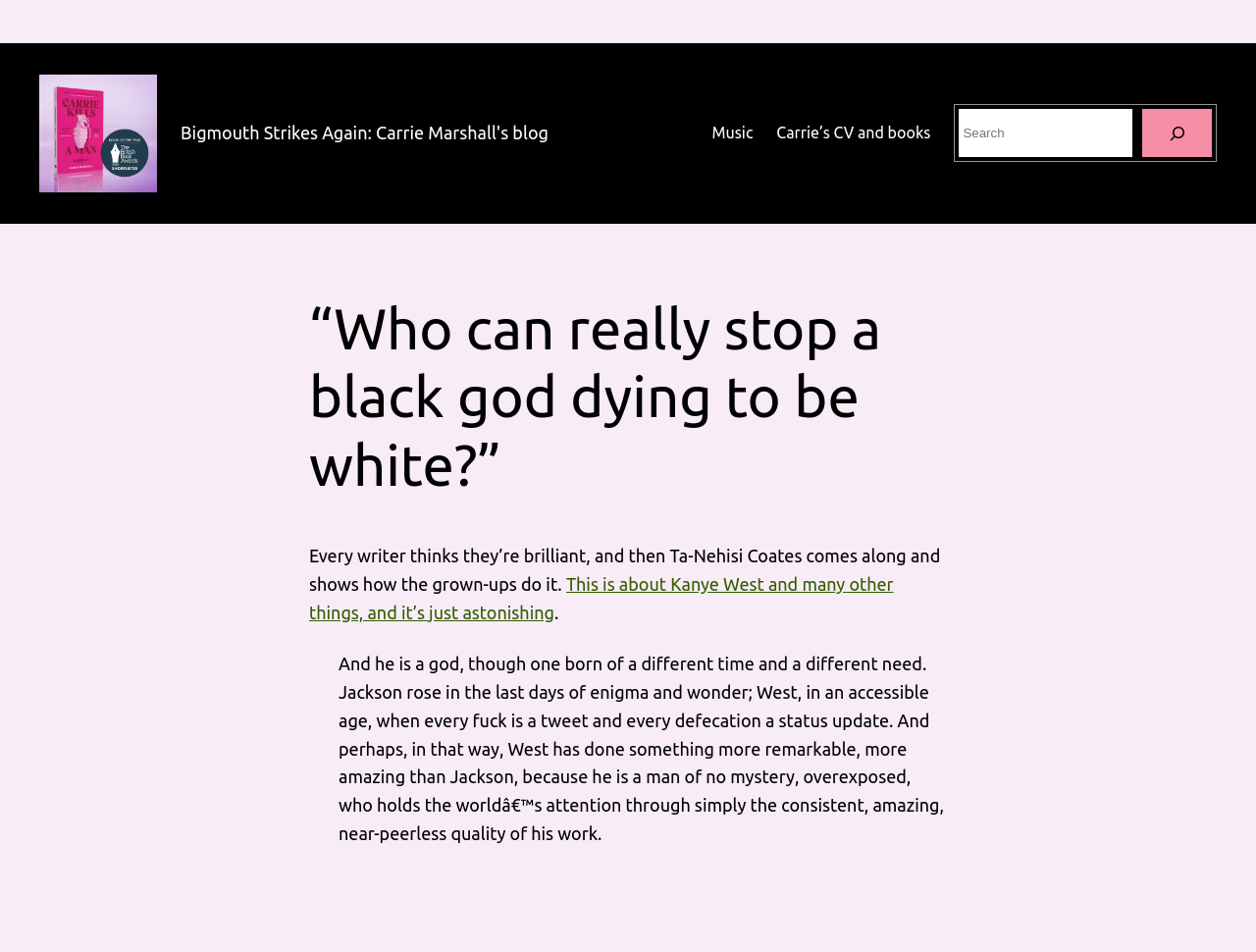What is the author's profession?
Look at the image and respond with a one-word or short-phrase answer.

Writer